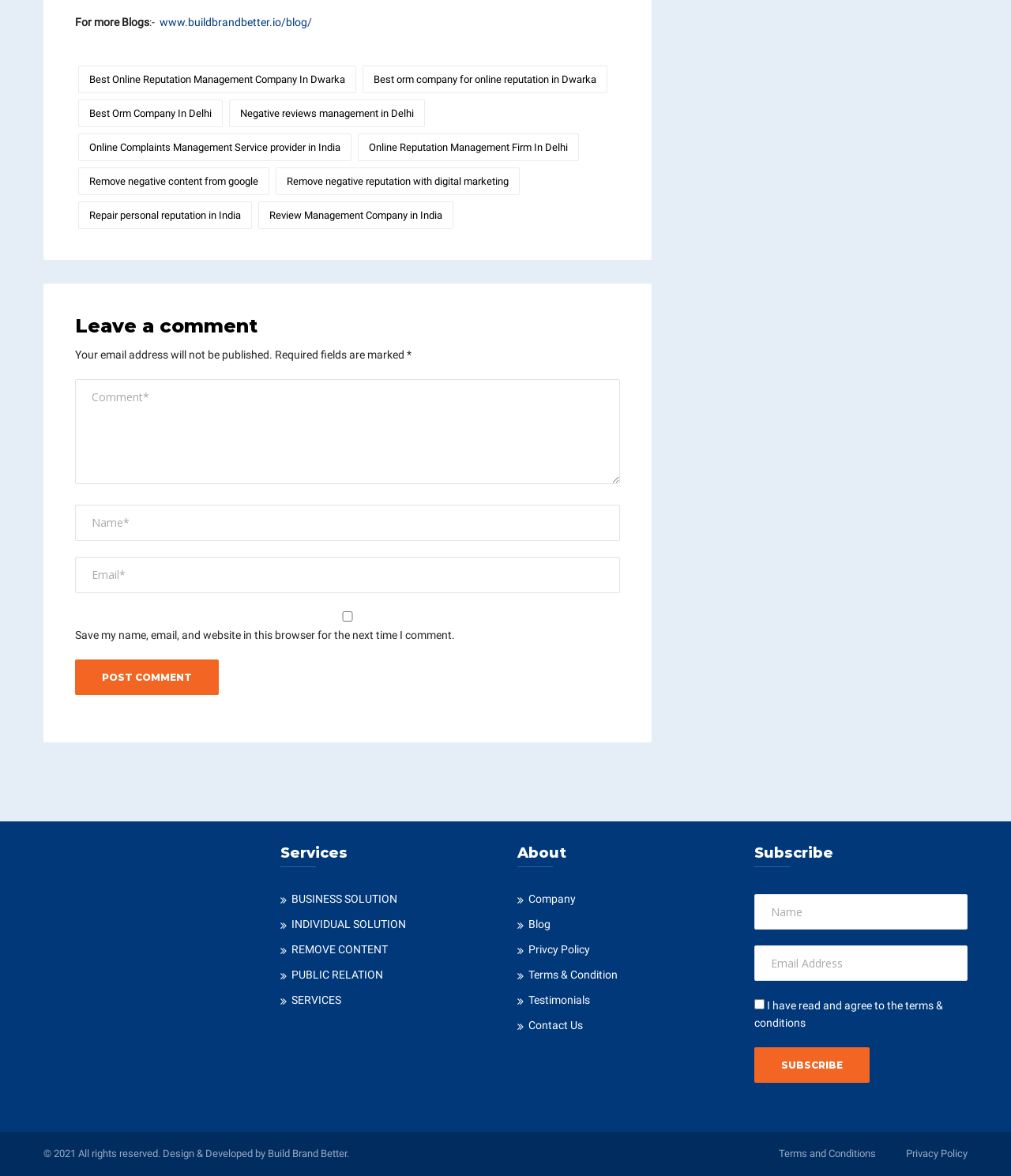Observe the image and answer the following question in detail: What type of solutions are offered by the company?

The website has links to 'BUSINESS SOLUTION' and 'INDIVIDUAL SOLUTION', indicating that the company offers solutions for both businesses and individuals.